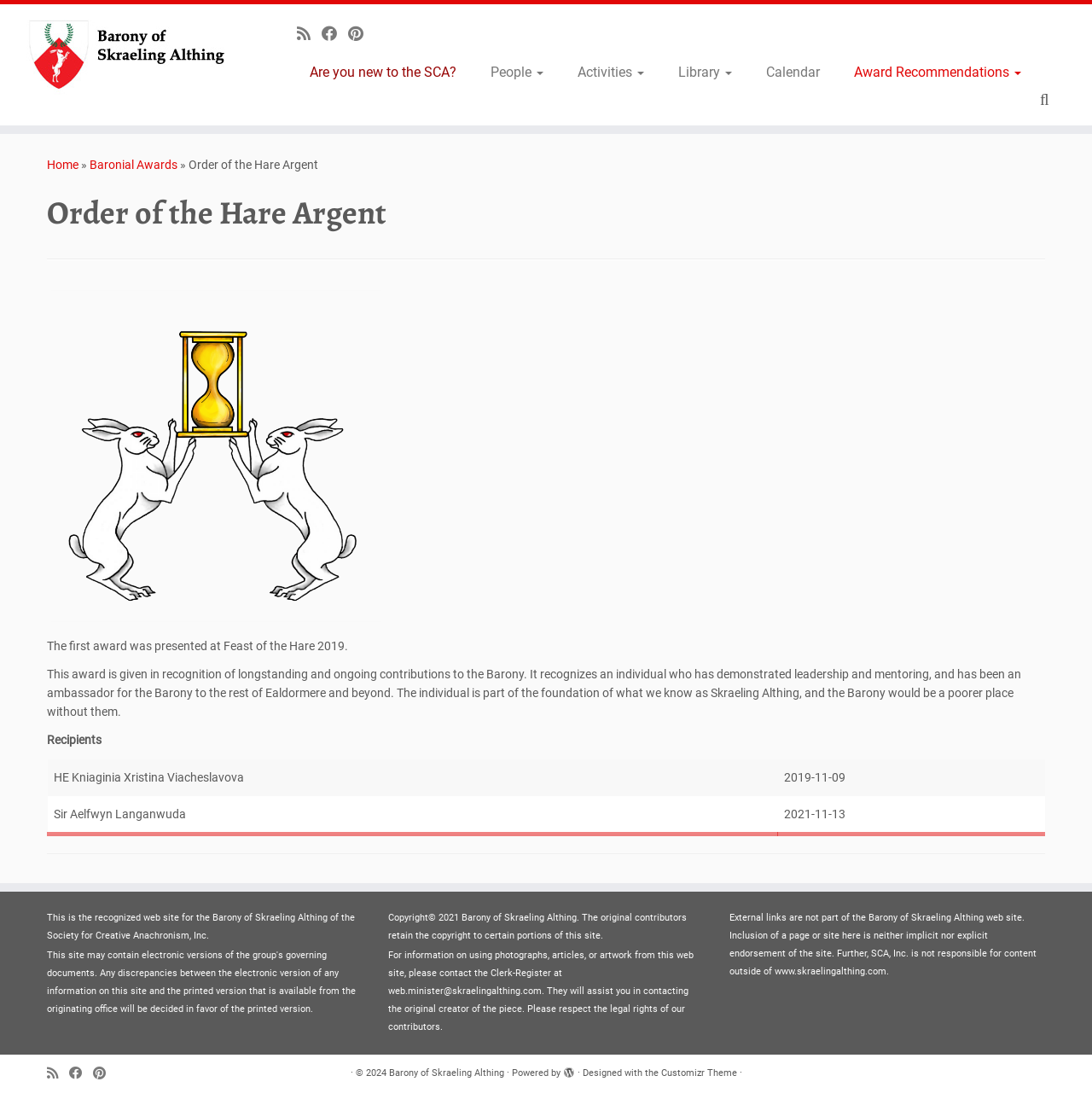Specify the bounding box coordinates of the area to click in order to follow the given instruction: "Follow on Facebook."

[0.295, 0.023, 0.319, 0.039]